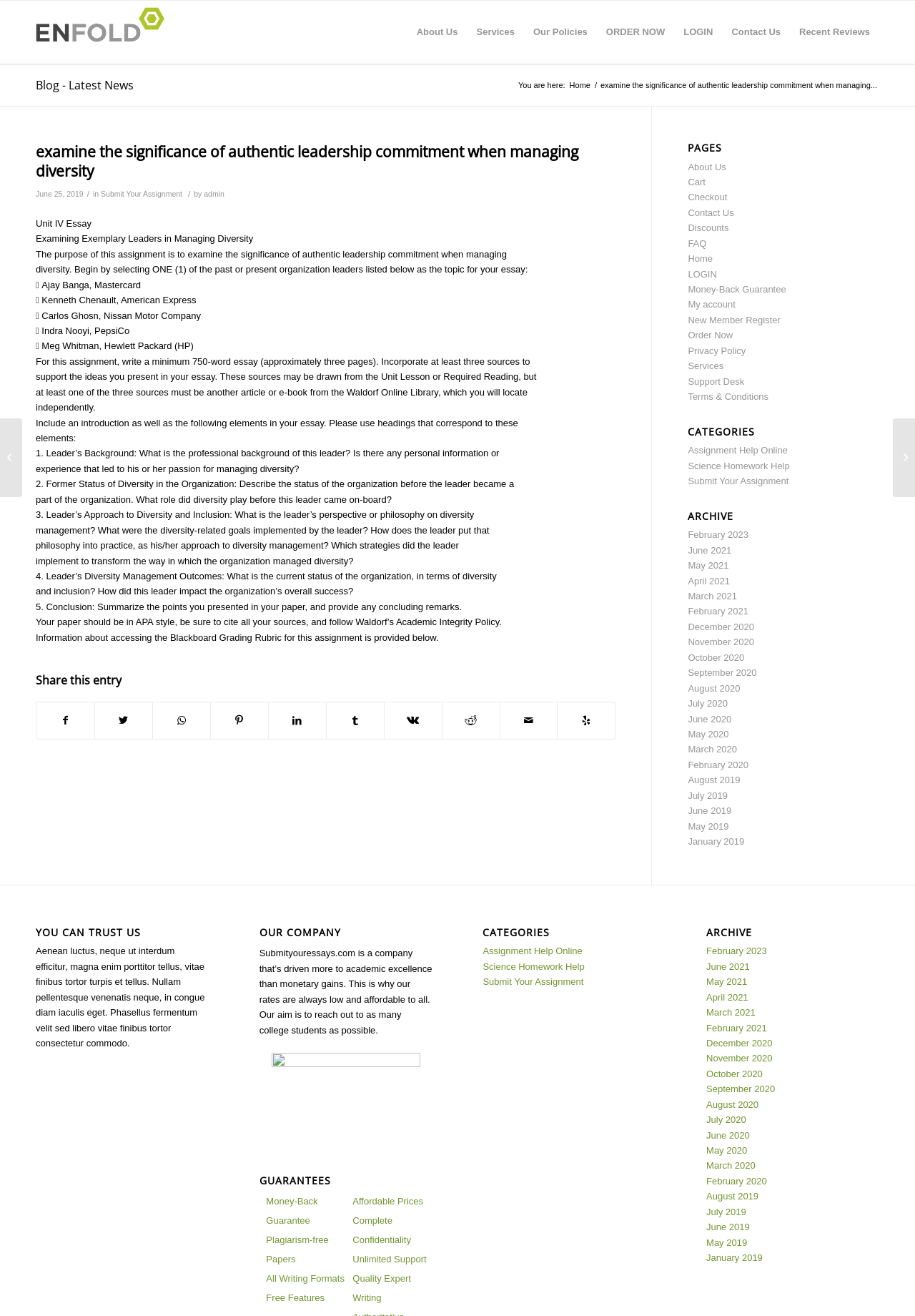What is the purpose of this assignment?
Using the image provided, answer with just one word or phrase.

Examine authentic leadership commitment